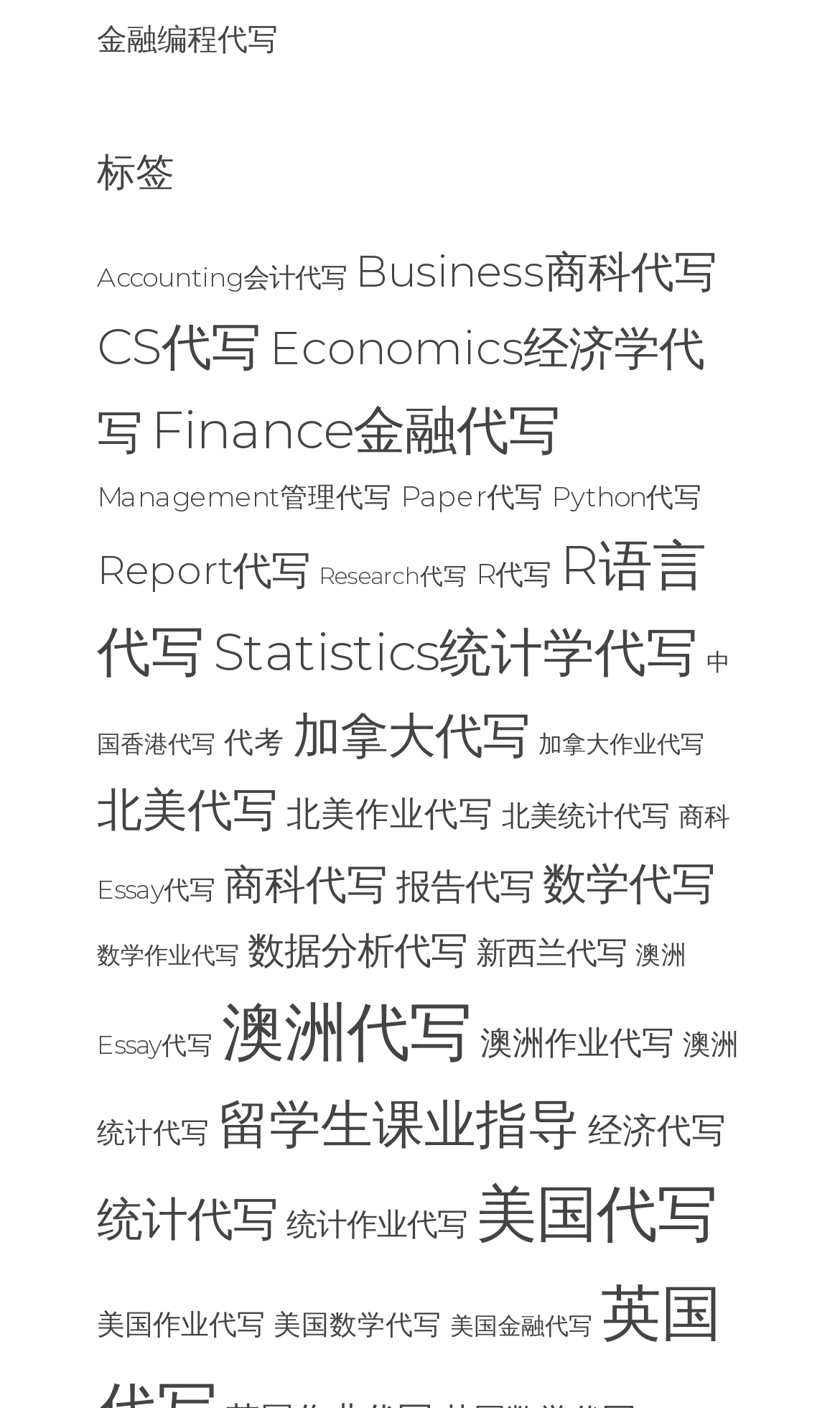Using the provided description: "美国作业代写", find the bounding box coordinates of the corresponding UI element. The output should be four float numbers between 0 and 1, in the format [left, top, right, bottom].

[0.115, 0.928, 0.315, 0.952]